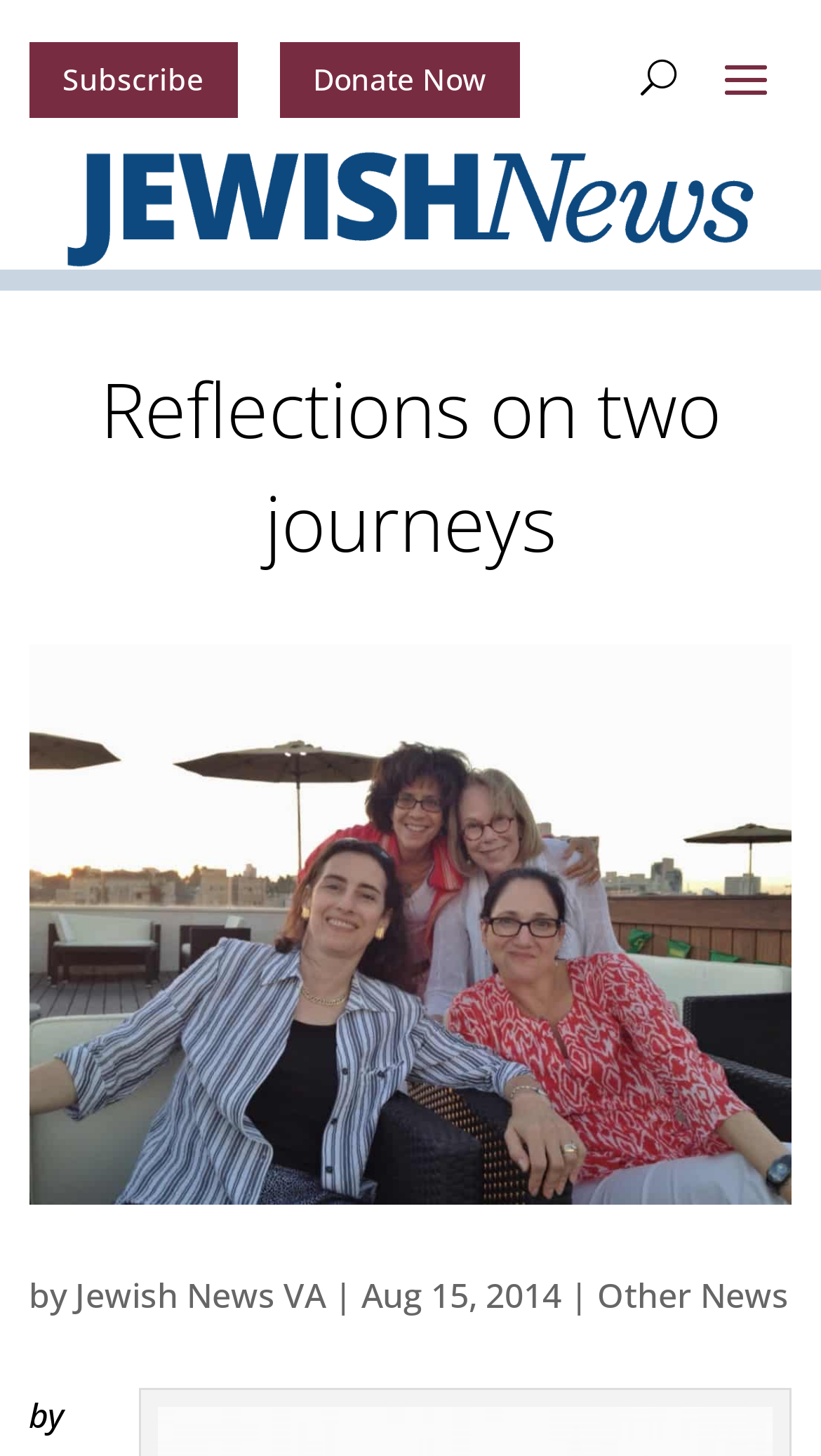Using the format (top-left x, top-left y, bottom-right x, bottom-right y), provide the bounding box coordinates for the described UI element. All values should be floating point numbers between 0 and 1: Jewish News VA

[0.091, 0.874, 0.397, 0.906]